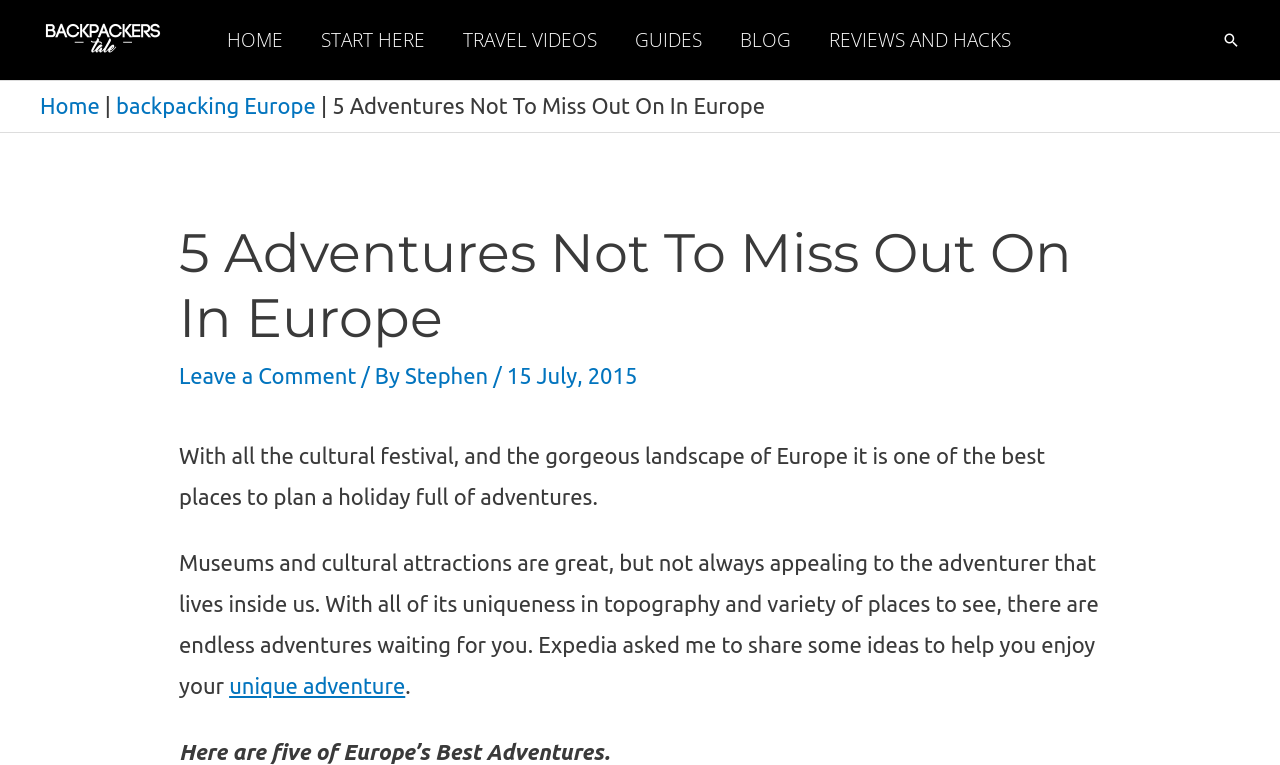Show the bounding box coordinates of the element that should be clicked to complete the task: "read about backpacking Europe".

[0.091, 0.122, 0.247, 0.154]